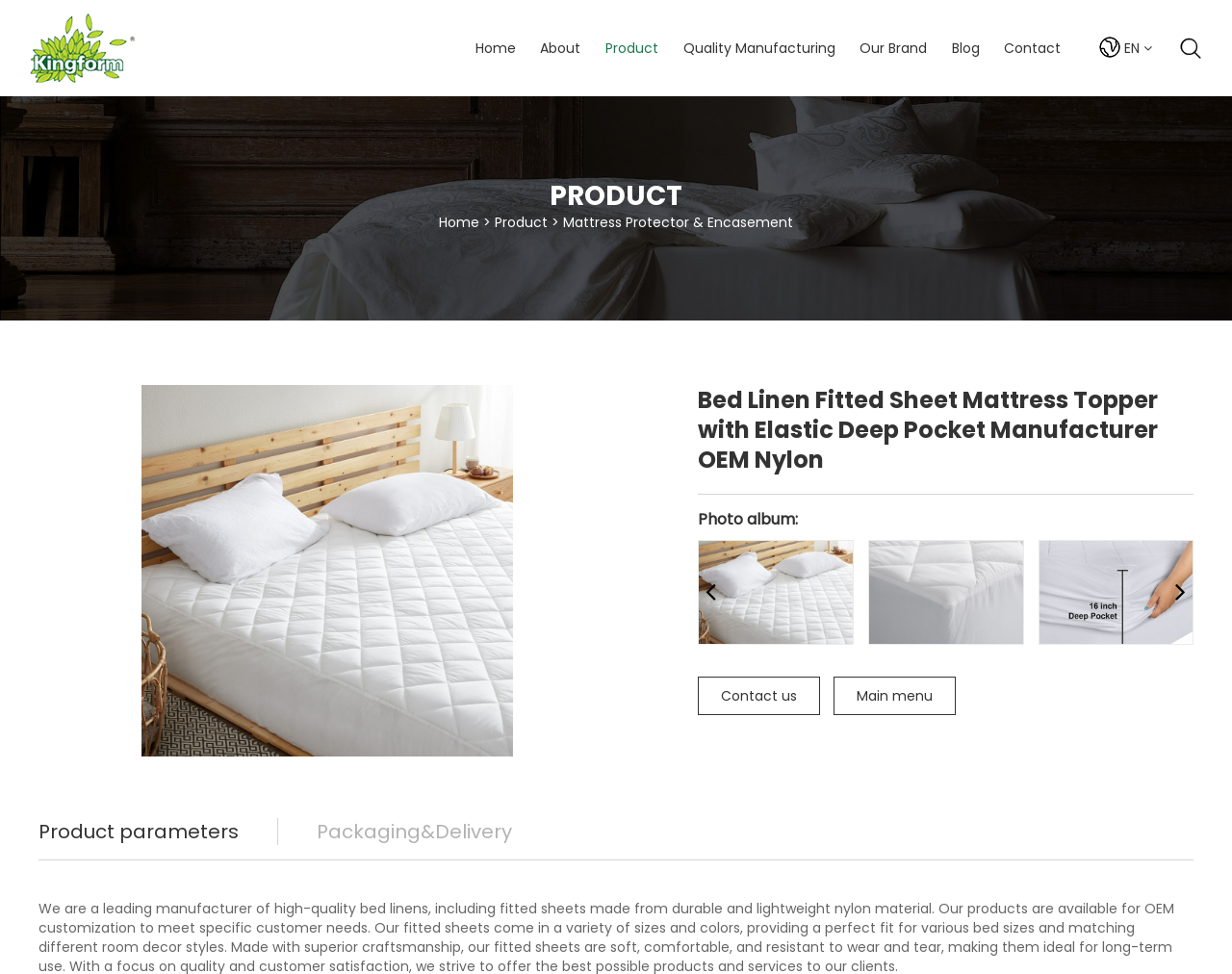Determine the bounding box coordinates of the UI element described below. Use the format (top-left x, top-left y, bottom-right x, bottom-right y) with floating point numbers between 0 and 1: Mattress Protector & Encasement

[0.457, 0.248, 0.644, 0.268]